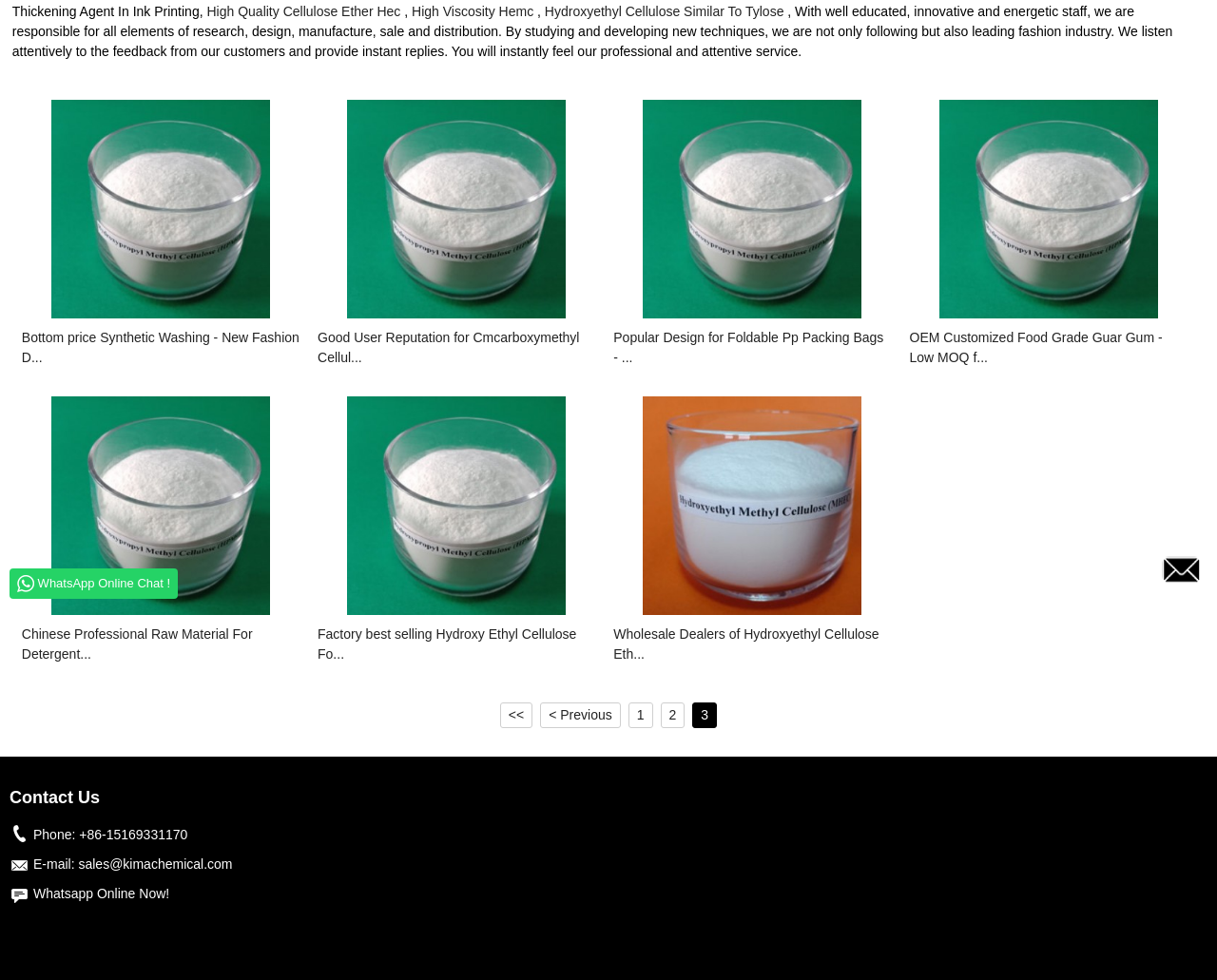Identify the bounding box coordinates for the UI element described as follows: "Join the Team". Ensure the coordinates are four float numbers between 0 and 1, formatted as [left, top, right, bottom].

None